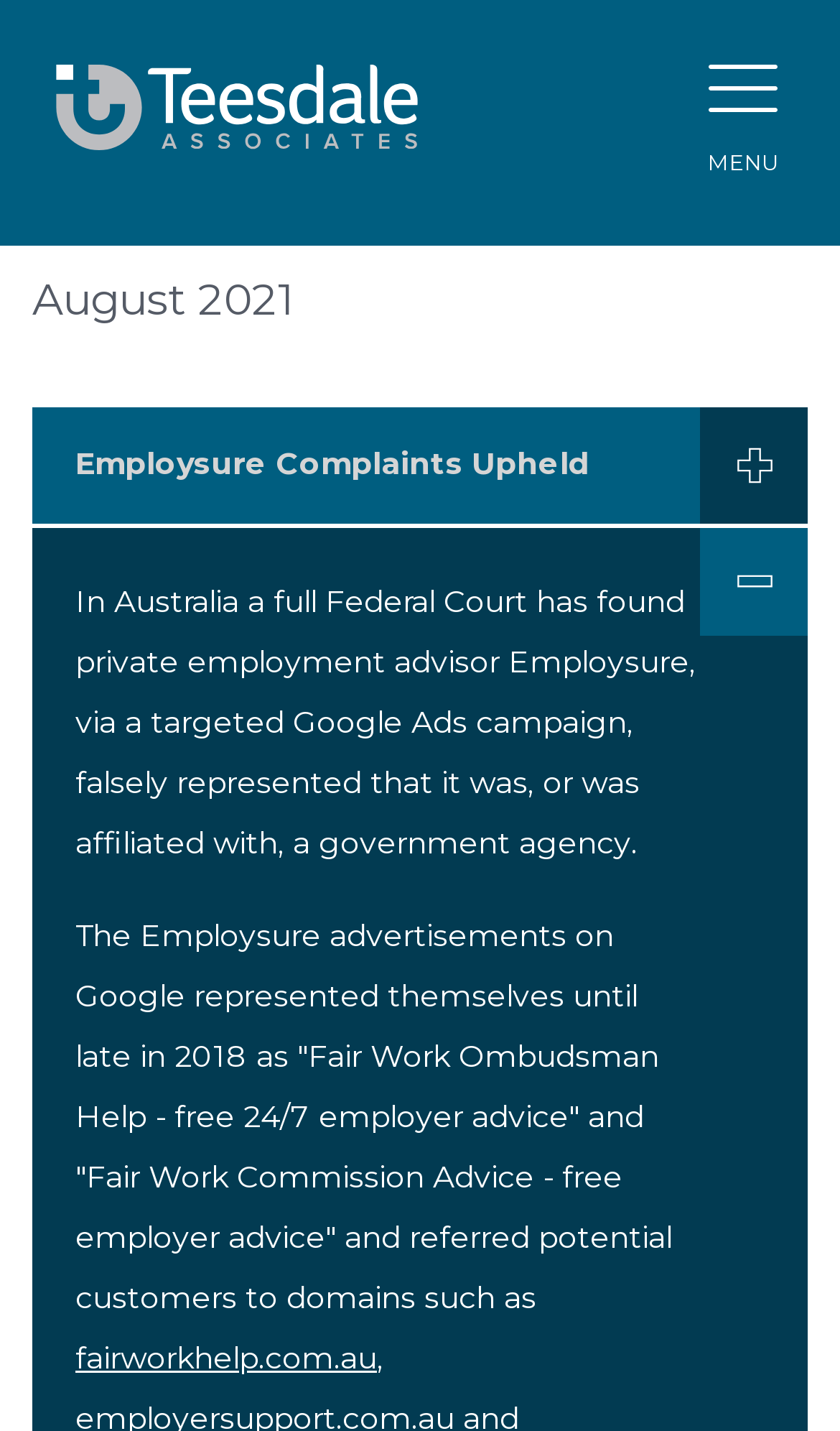Using the provided element description "logo", determine the bounding box coordinates of the UI element.

[0.026, 0.045, 0.5, 0.109]